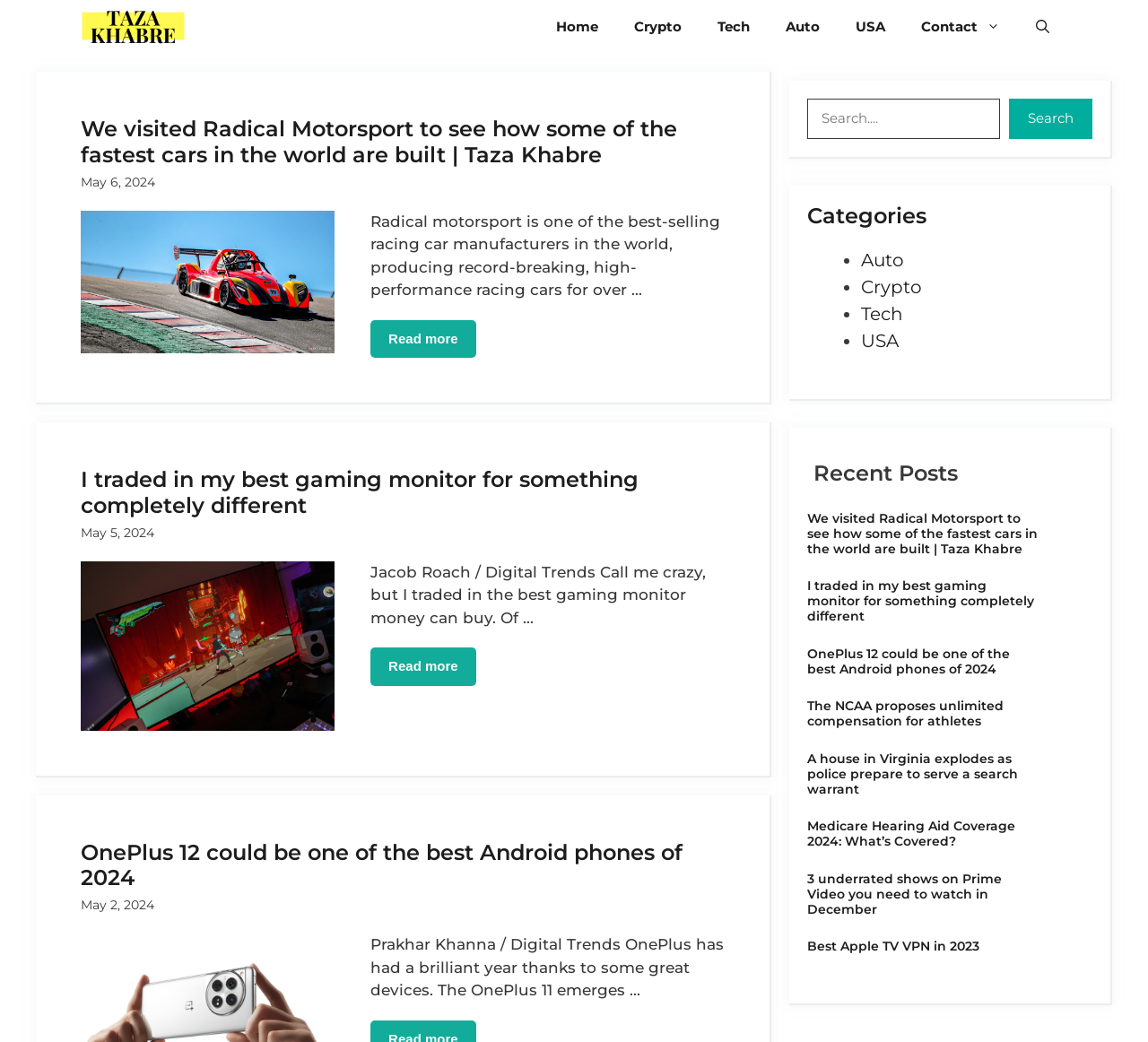What is the title of the first article on the webpage?
Based on the image, answer the question with a single word or brief phrase.

We visited Radical Motorsport to see how some of the fastest cars in the world are built